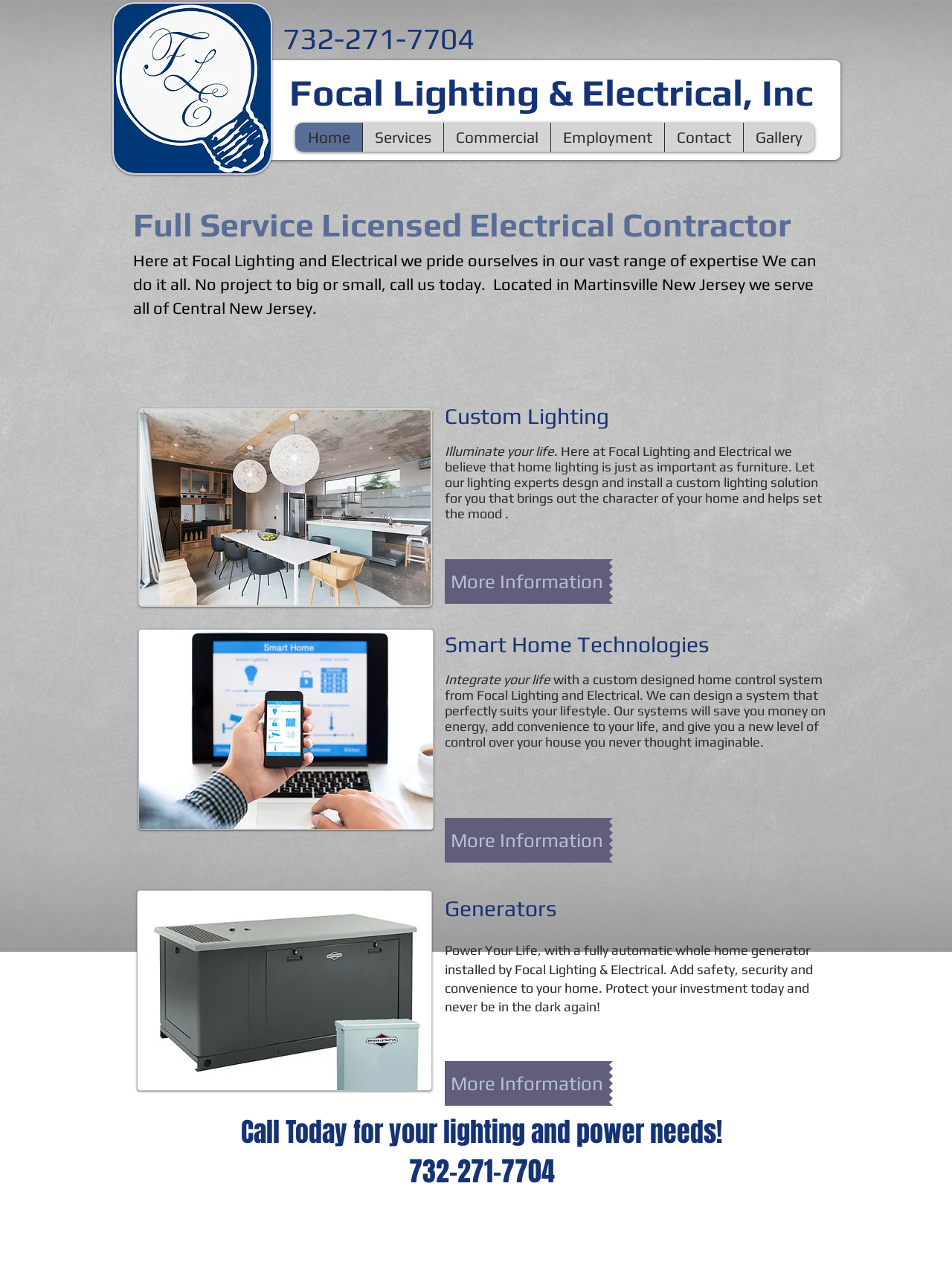Is there an image of a person on the webpage?
Refer to the image and offer an in-depth and detailed answer to the question.

I found an image of a person on the webpage by looking at the section on smart home technologies, where there is an image of a man holding a phone with a smart home program on the screen.